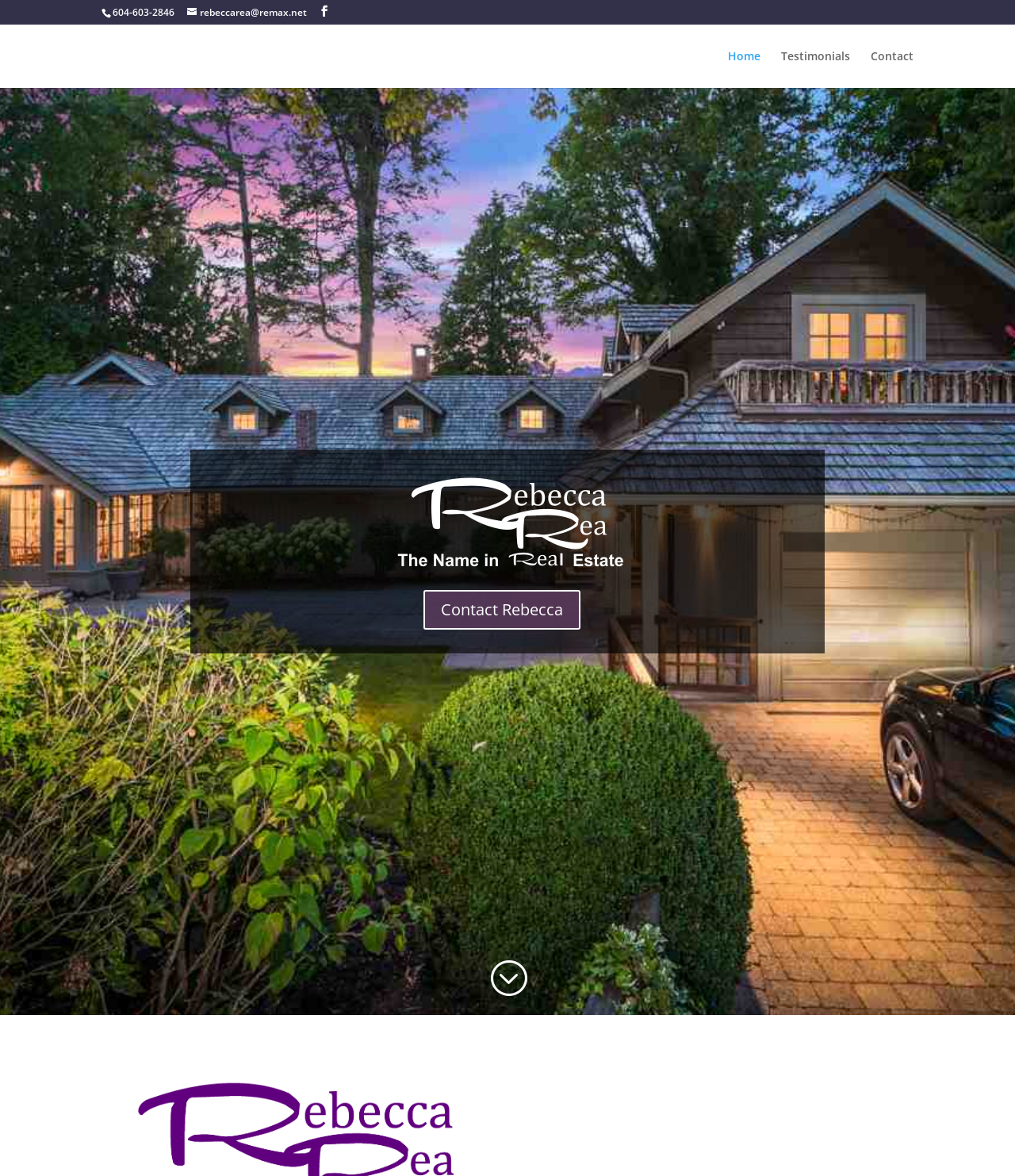Based on the element description Testimonials, identify the bounding box of the UI element in the given webpage screenshot. The coordinates should be in the format (top-left x, top-left y, bottom-right x, bottom-right y) and must be between 0 and 1.

[0.77, 0.043, 0.838, 0.075]